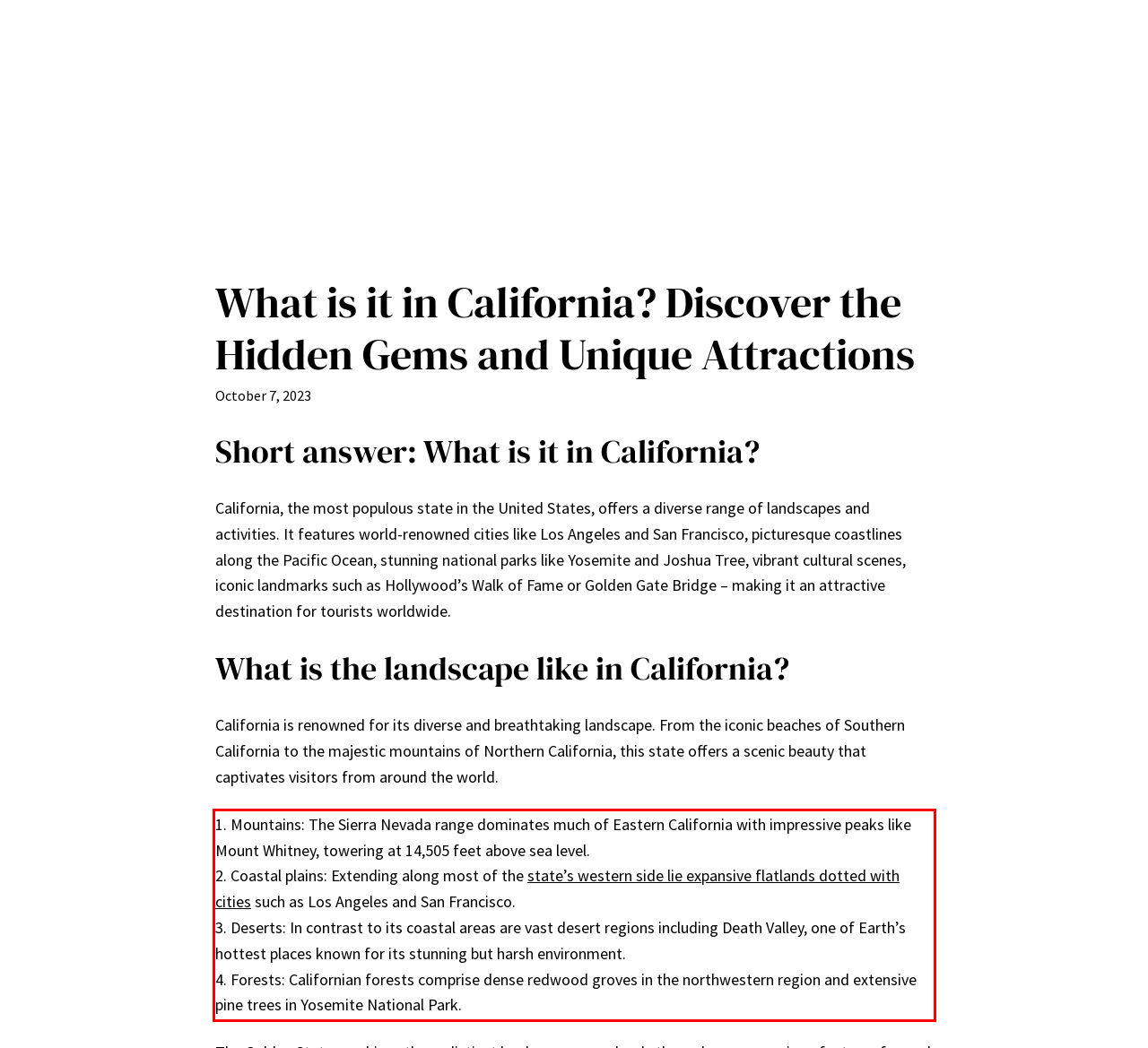There is a UI element on the webpage screenshot marked by a red bounding box. Extract and generate the text content from within this red box.

1. Mountains: The Sierra Nevada range dominates much of Eastern California with impressive peaks like Mount Whitney, towering at 14,505 feet above sea level. 2. Coastal plains: Extending along most of the state’s western side lie expansive flatlands dotted with cities such as Los Angeles and San Francisco. 3. Deserts: In contrast to its coastal areas are vast desert regions including Death Valley, one of Earth’s hottest places known for its stunning but harsh environment. 4. Forests: Californian forests comprise dense redwood groves in the northwestern region and extensive pine trees in Yosemite National Park.